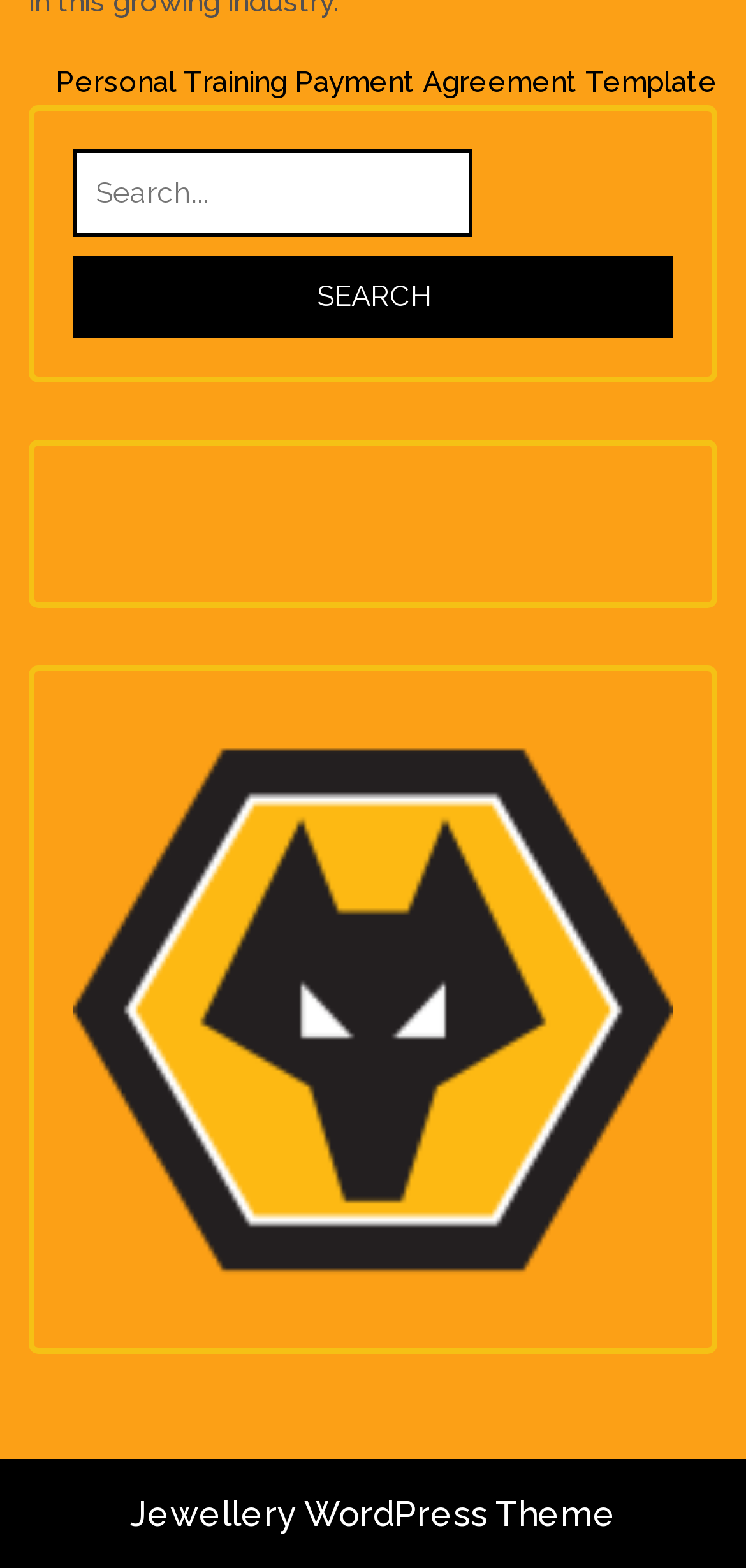What is the purpose of the element at the top?
Look at the image and respond with a one-word or short-phrase answer.

Post navigation